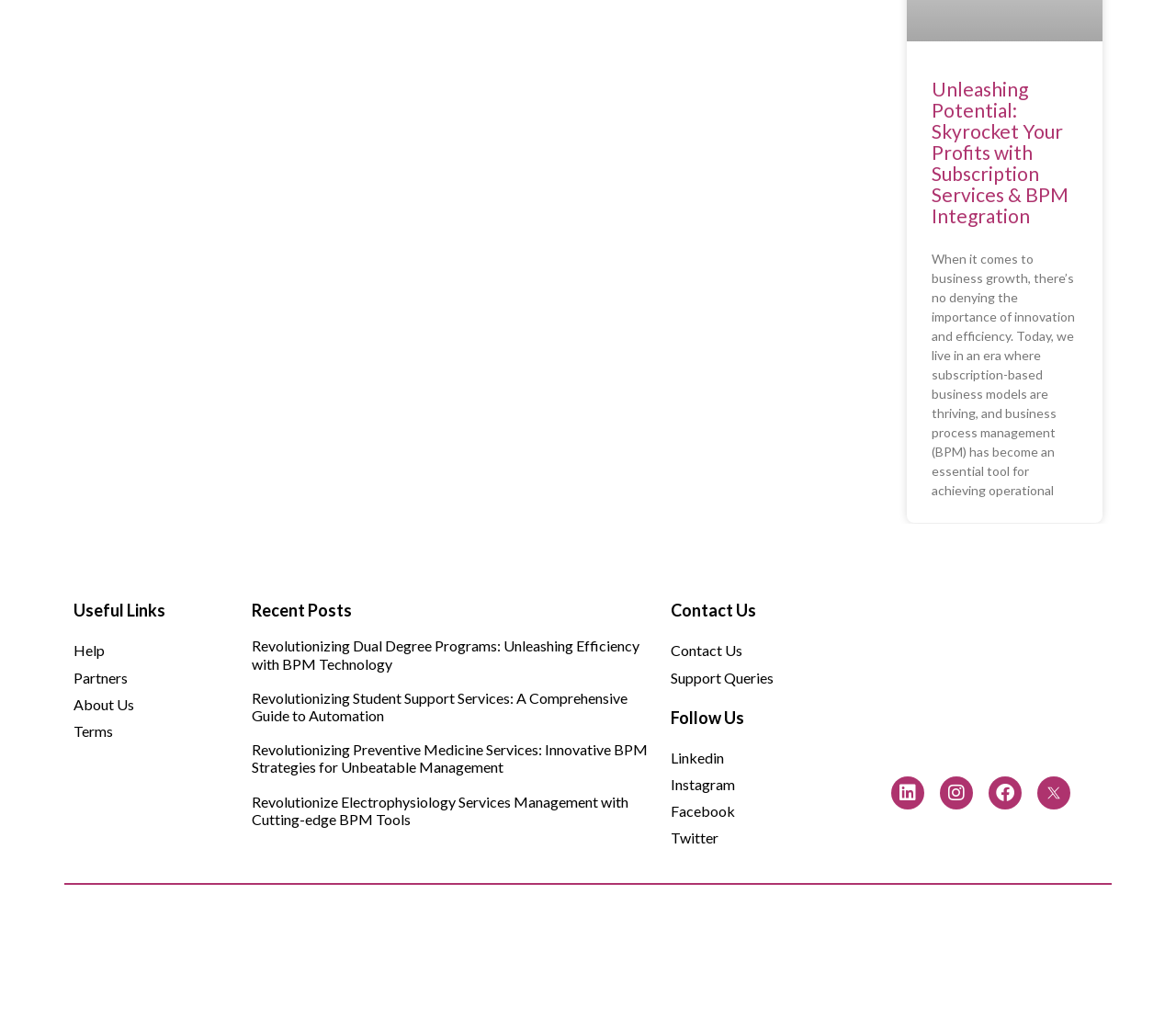What are the social media platforms listed?
Give a single word or phrase as your answer by examining the image.

Linkedin, Instagram, Facebook, Twitter